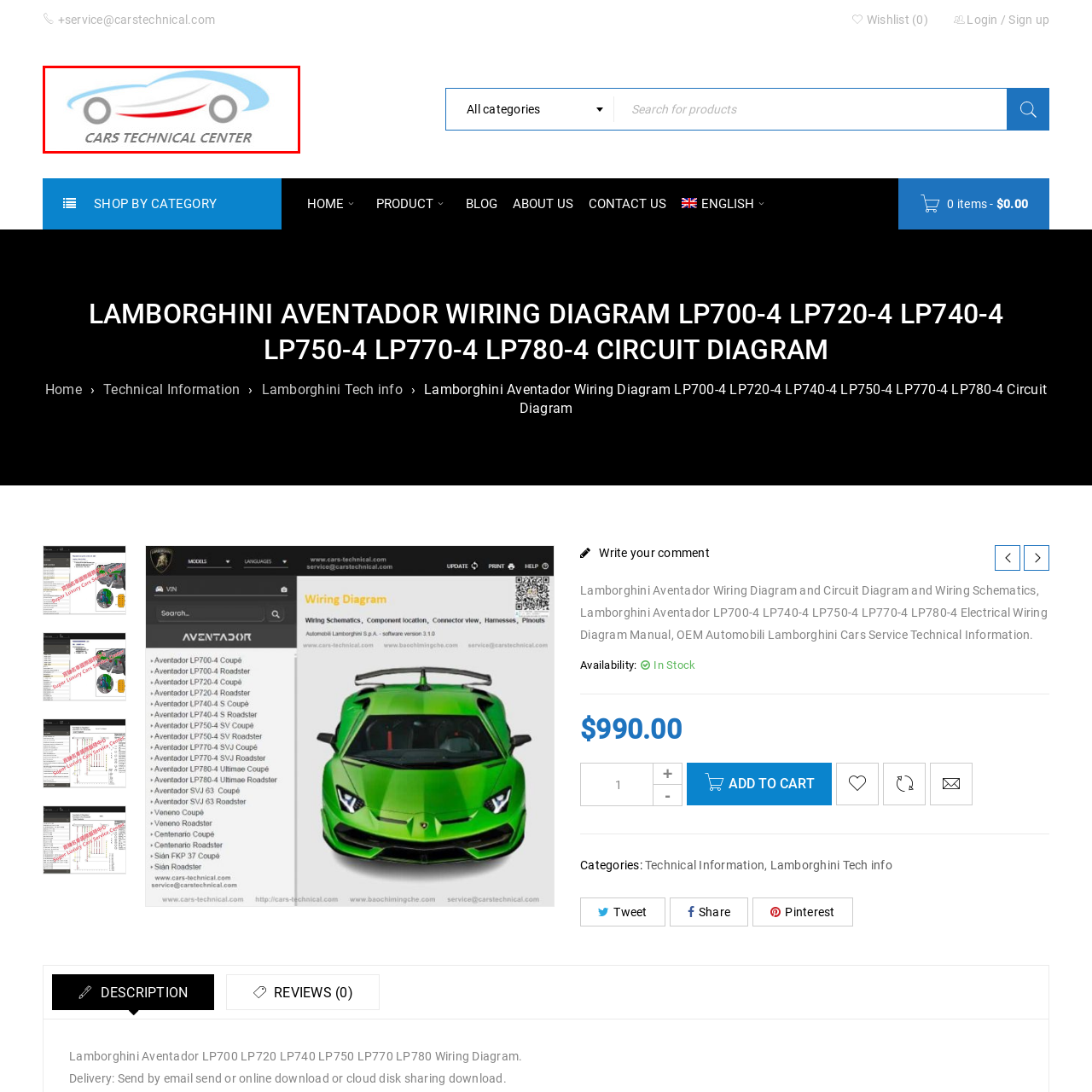Observe the image area highlighted by the pink border and answer the ensuing question in detail, using the visual cues: 
What font style is used for the name 'CARS TECHNICAL CENTER'?

The name 'CARS TECHNICAL CENTER' is displayed in a bold, modern font, which suggests a sense of professionalism, innovation, and forward-thinking, aligning with the automotive service focus of the center.